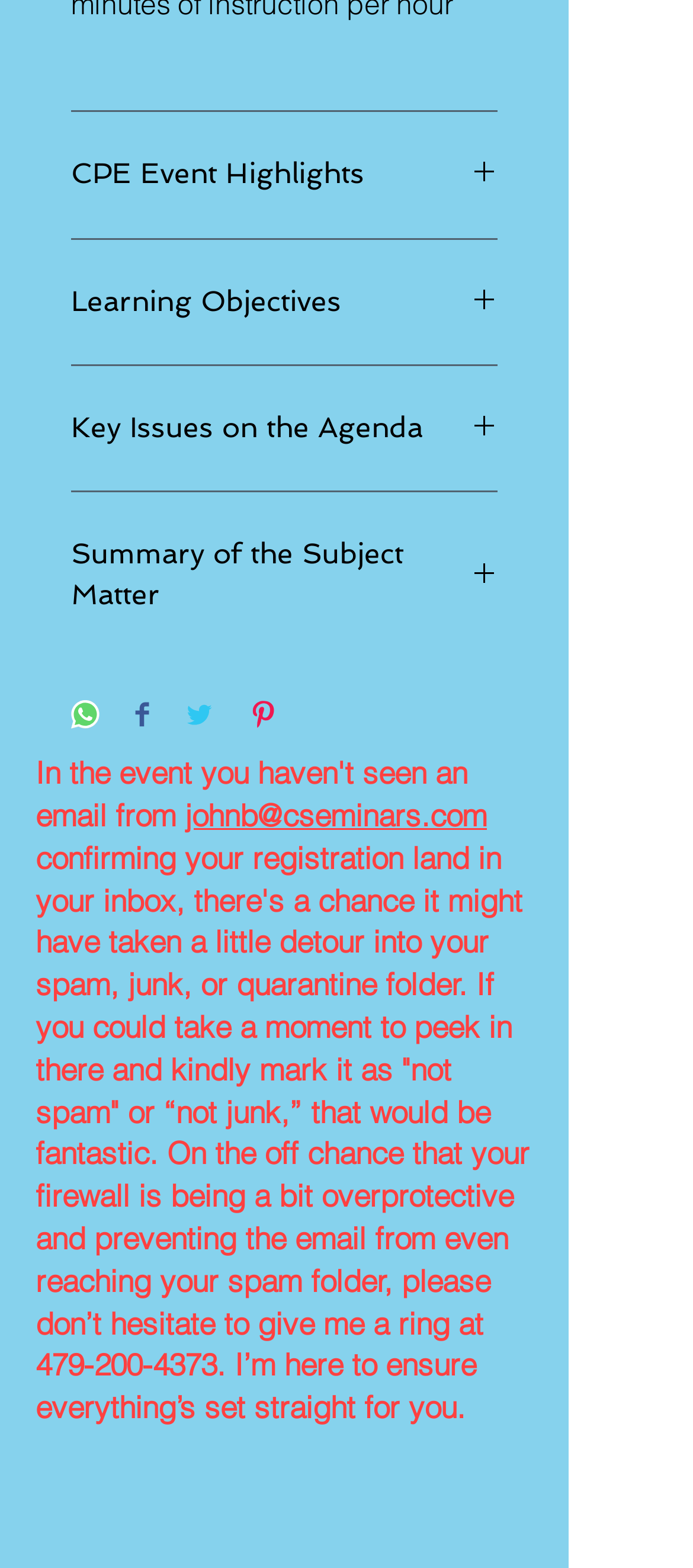Using the provided element description: "479-200-4373", determine the bounding box coordinates of the corresponding UI element in the screenshot.

[0.051, 0.858, 0.313, 0.882]